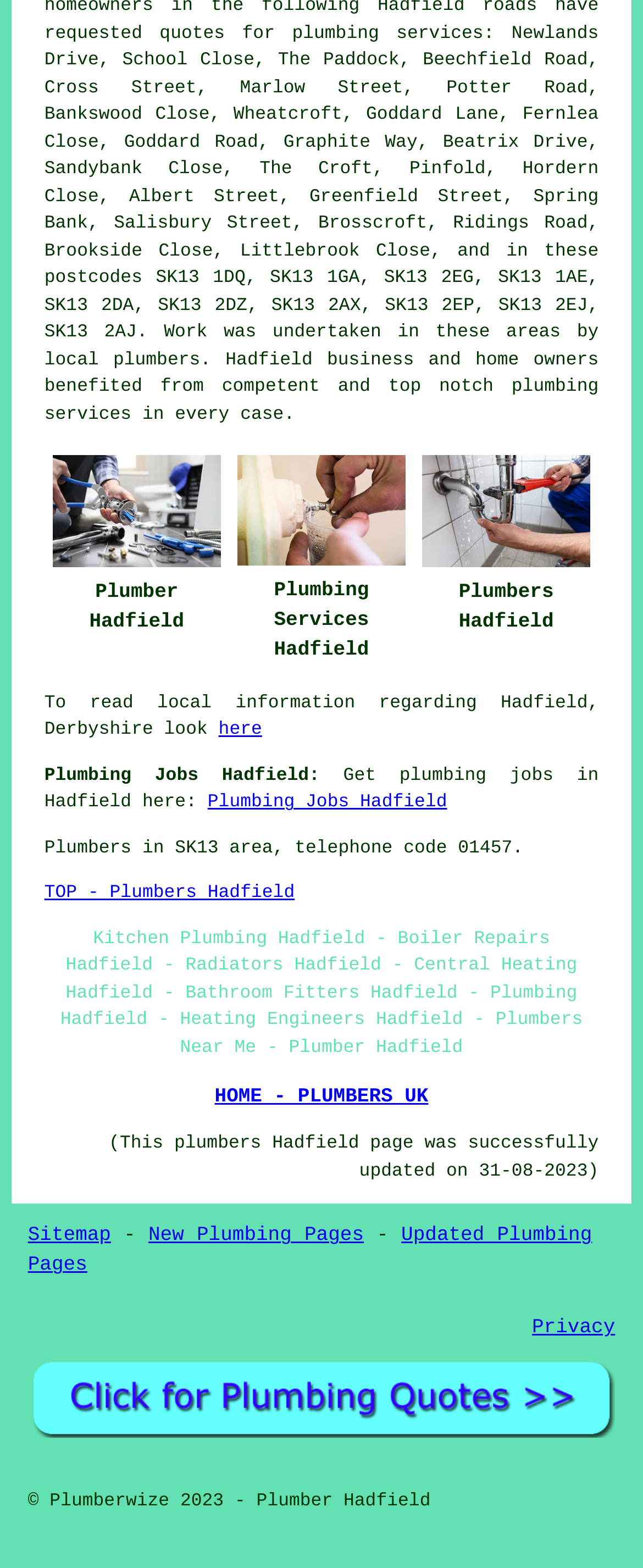What is the telephone code for plumbers in SK13 area?
Observe the image and answer the question with a one-word or short phrase response.

01457